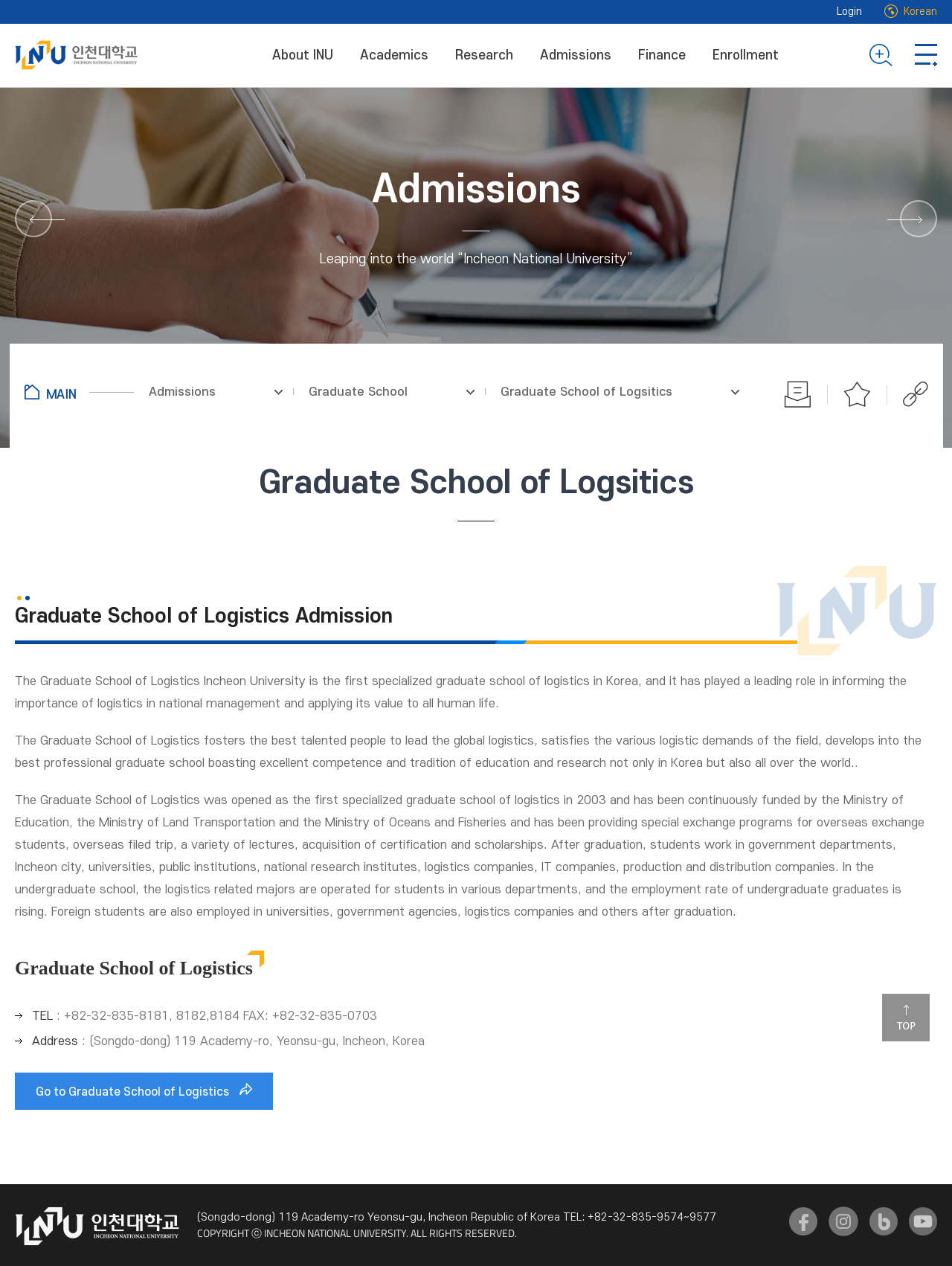Pinpoint the bounding box coordinates of the clickable area needed to execute the instruction: "Go to the Admissions page". The coordinates should be specified as four float numbers between 0 and 1, i.e., [left, top, right, bottom].

[0.553, 0.019, 0.656, 0.069]